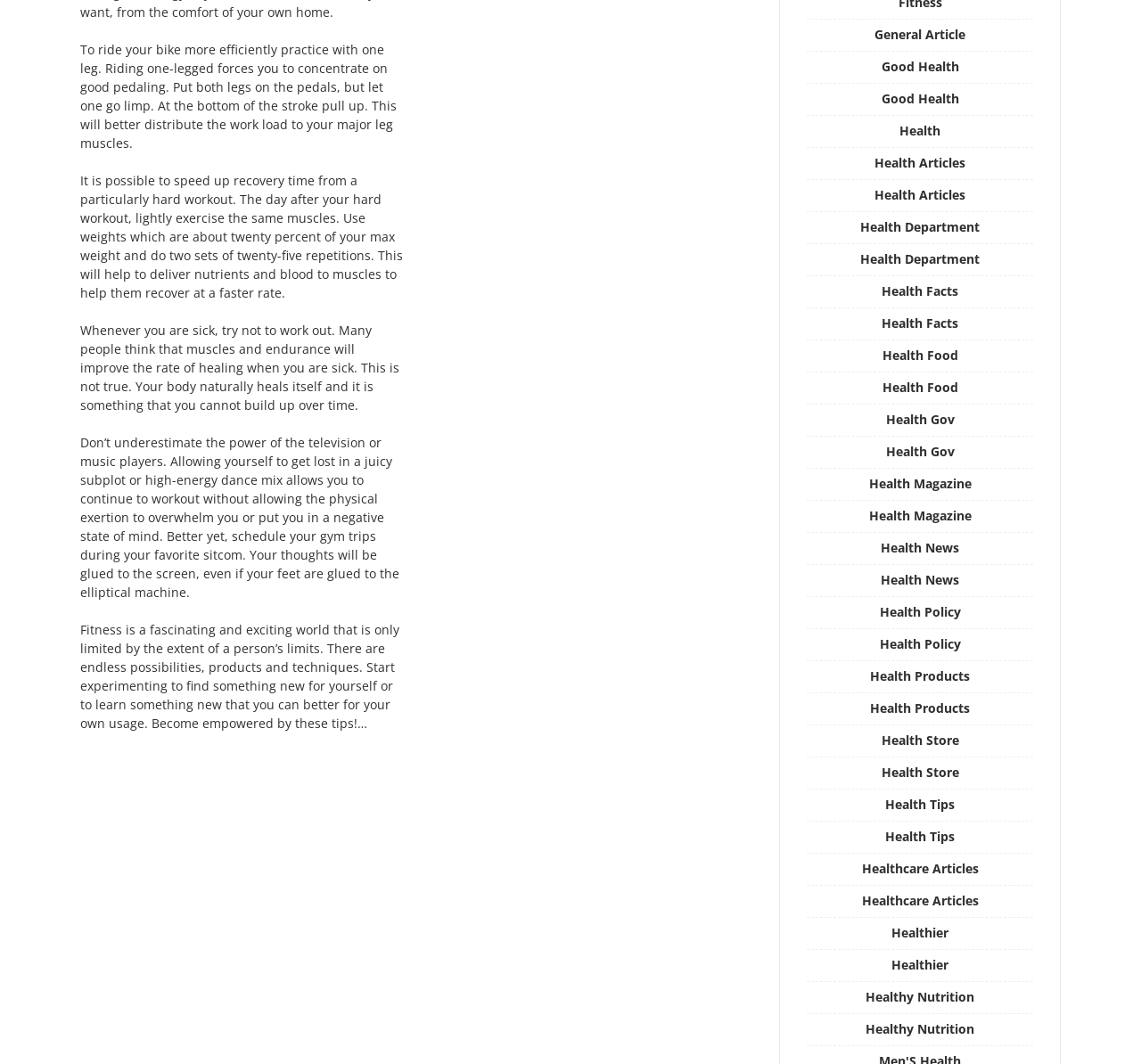Find the bounding box coordinates for the HTML element specified by: "Health".

[0.788, 0.114, 0.824, 0.13]